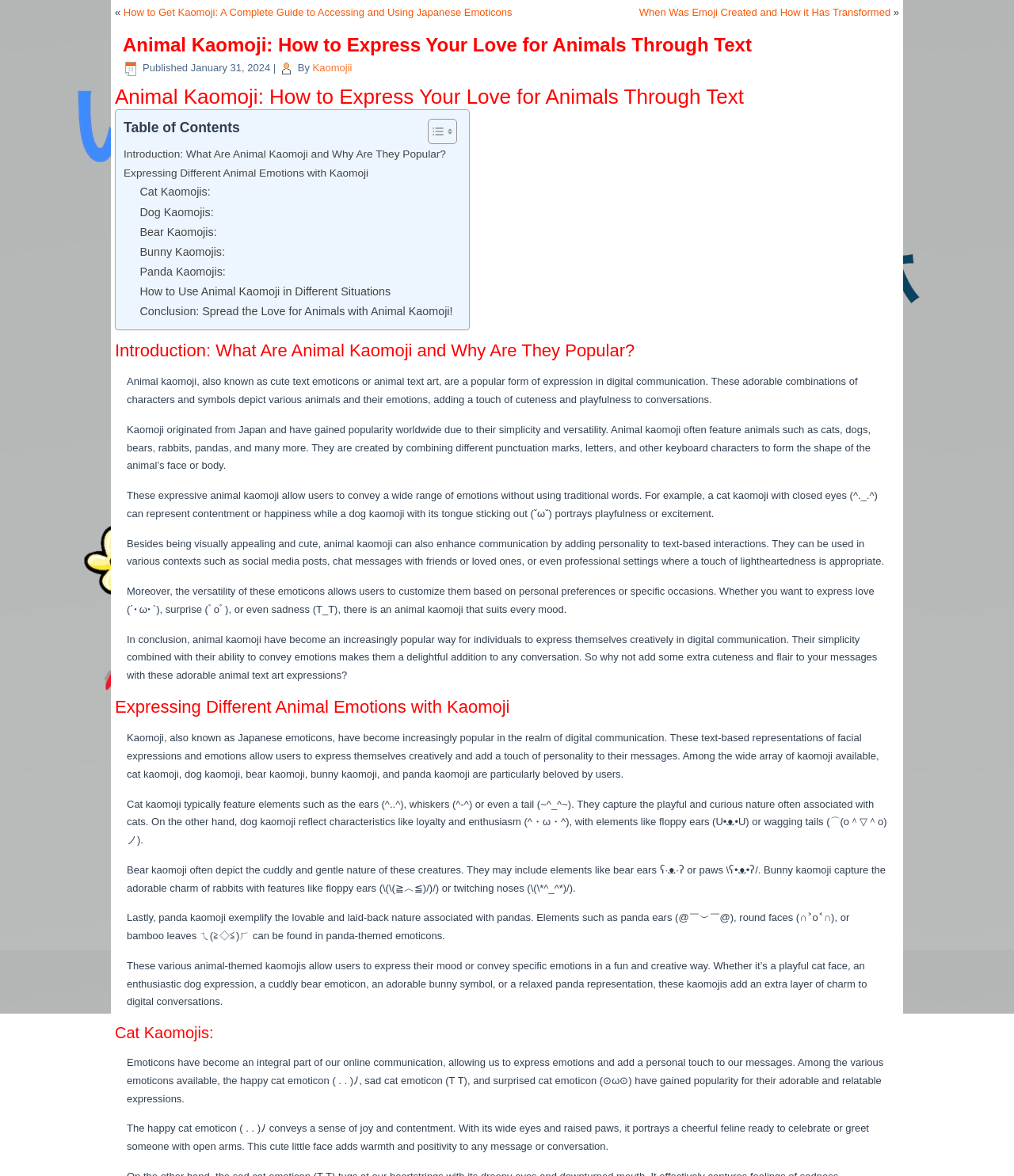Produce a meticulous description of the webpage.

This webpage is about animal kaomoji, a form of expression in digital communication that uses cute text emoticons or animal text art to convey emotions. The page has a heading "Animal Kaomoji: How to Express Your Love for Animals Through Text" at the top, followed by a brief introduction to animal kaomoji and their popularity.

Below the introduction, there is a table of contents with links to different sections of the page, including "Introduction: What Are Animal Kaomoji and Why Are They Popular?", "Expressing Different Animal Emotions with Kaomoji", and "Cat Kaomojis:". The table of contents is situated on the left side of the page, taking up about a third of the width.

The main content of the page is divided into sections, each with a heading. The first section, "Introduction: What Are Animal Kaomoji and Why Are They Popular?", explains what animal kaomoji are, their origins, and how they are used to convey emotions in digital communication. This section is followed by "Expressing Different Animal Emotions with Kaomoji", which discusses how kaomoji can be used to express different emotions and features examples of cat, dog, bear, bunny, and panda kaomoji.

The page also has several links to other related articles, such as "How to Get Kaomoji: A Complete Guide to Accessing and Using Japanese Emoticons" and "When Was Emoji Created and How it Has Transformed". These links are situated at the top of the page, above the main content.

There are a total of 5 headings on the page, including the main heading "Animal Kaomoji: How to Express Your Love for Animals Through Text" and the section headings. The page also features several static text elements, including paragraphs of text and a brief description of the publication date and author. There are 2 images on the page, both of which are buttons used to toggle the table of contents.